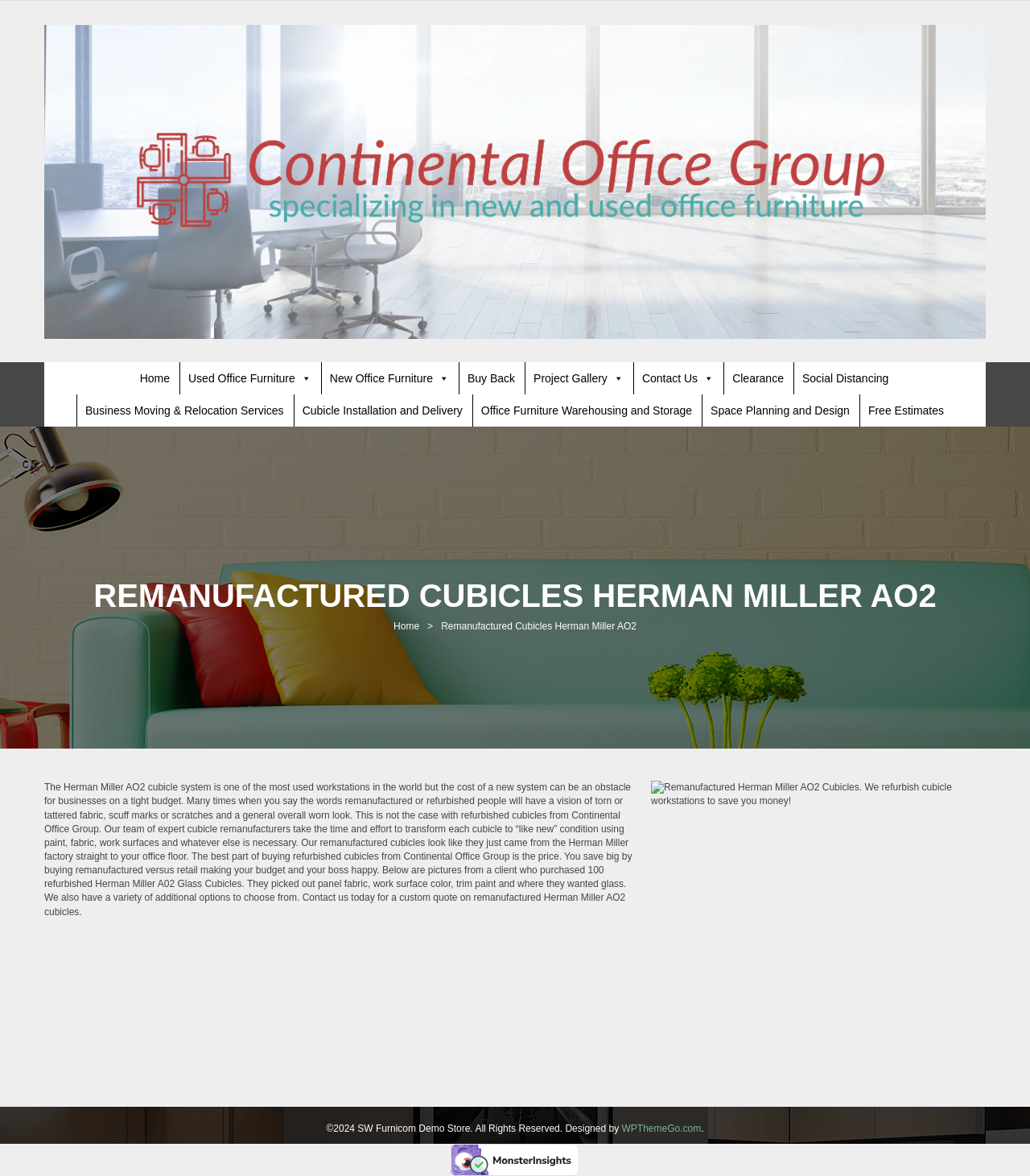Please specify the coordinates of the bounding box for the element that should be clicked to carry out this instruction: "Get a 'Free Estimate'". The coordinates must be four float numbers between 0 and 1, formatted as [left, top, right, bottom].

[0.835, 0.335, 0.924, 0.363]